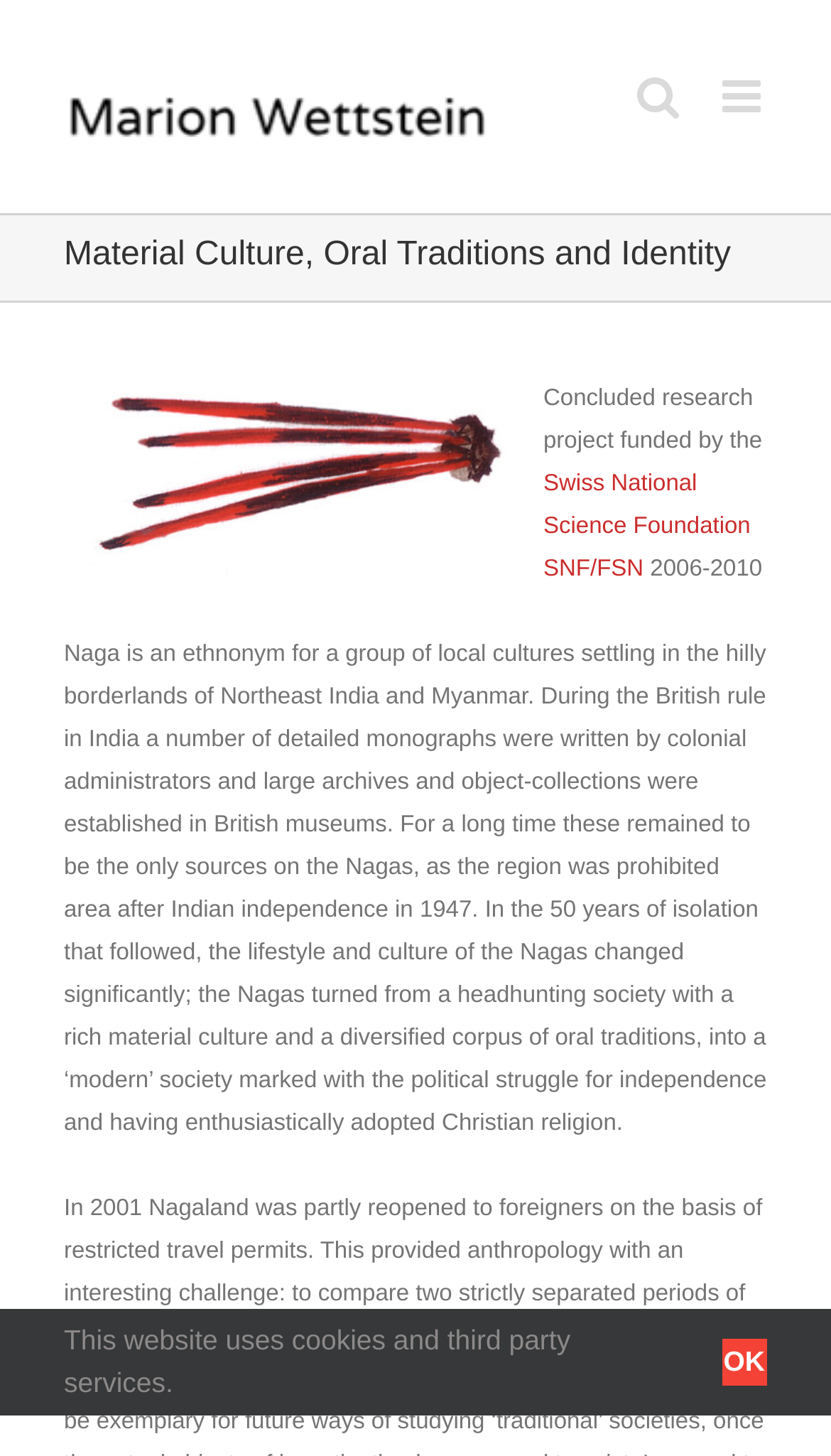Craft a detailed narrative of the webpage's structure and content.

The webpage is about Marion Wettstein's research project on Material Culture, Oral Traditions, and Identity. At the top left corner, there is a logo of Marion Wettstein, which is an image linked to the website's main page. Next to the logo, there is a toggle button to open the mobile menu, and another toggle button to open the mobile search function. 

Below the top navigation bar, there is an image of a piece of jewelry, likely related to the research project. To the right of the image, there is a brief description of the research project, stating that it was funded by the Swiss National Science Foundation from 2006 to 2010. 

The main content of the webpage is a lengthy text that describes the research project's focus on the Naga people, an ethnic group living in the borderlands of Northeast India and Myanmar. The text explains how the region was closed off to outsiders after Indian independence in 1947, leading to significant changes in the Nagas' lifestyle and culture. 

At the bottom of the page, there is a notice stating that the website uses cookies and third-party services, with an "OK" button to acknowledge this information.